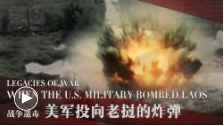What language is the title displayed in?
Please provide a single word or phrase based on the screenshot.

English and Chinese